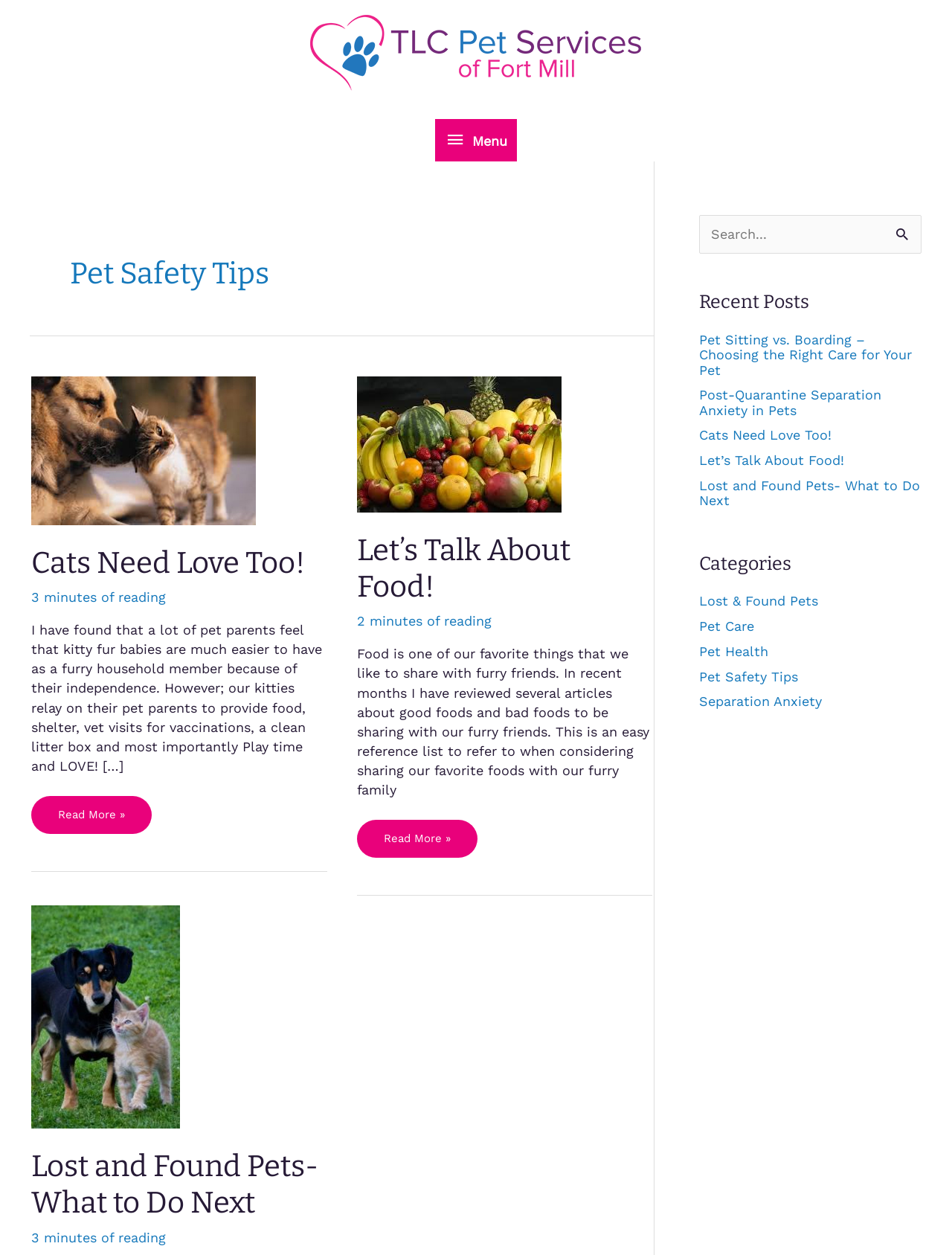Find the bounding box coordinates of the clickable region needed to perform the following instruction: "Click the 'Menu' button". The coordinates should be provided as four float numbers between 0 and 1, i.e., [left, top, right, bottom].

[0.457, 0.095, 0.543, 0.129]